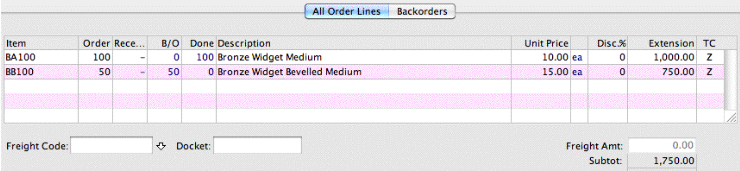Elaborate on all the features and components visible in the image.

The image displays an order summary table detailing items along with their respective quantities and pricing. The items listed include "BA100," which is a Bronze Widget Medium with a unit price of $10.00, totaling $1,000.00 for 100 units. The second item, "BB100," is a Bronze Widget Bevelled Medium priced at $15.00, with an order quantity of 50 units, resulting in a subtotal of $750.00. 

At the bottom of the table, there are fields for entering a freight code and docket number, indicating shipping details related to the order. The subtotal for the entire order is stated as $1,750.00, with no freight amount applied. This structured overview is crucial for understanding the order's details, ensuring accurate inventory management, and facilitating the logistics of the purchase process.